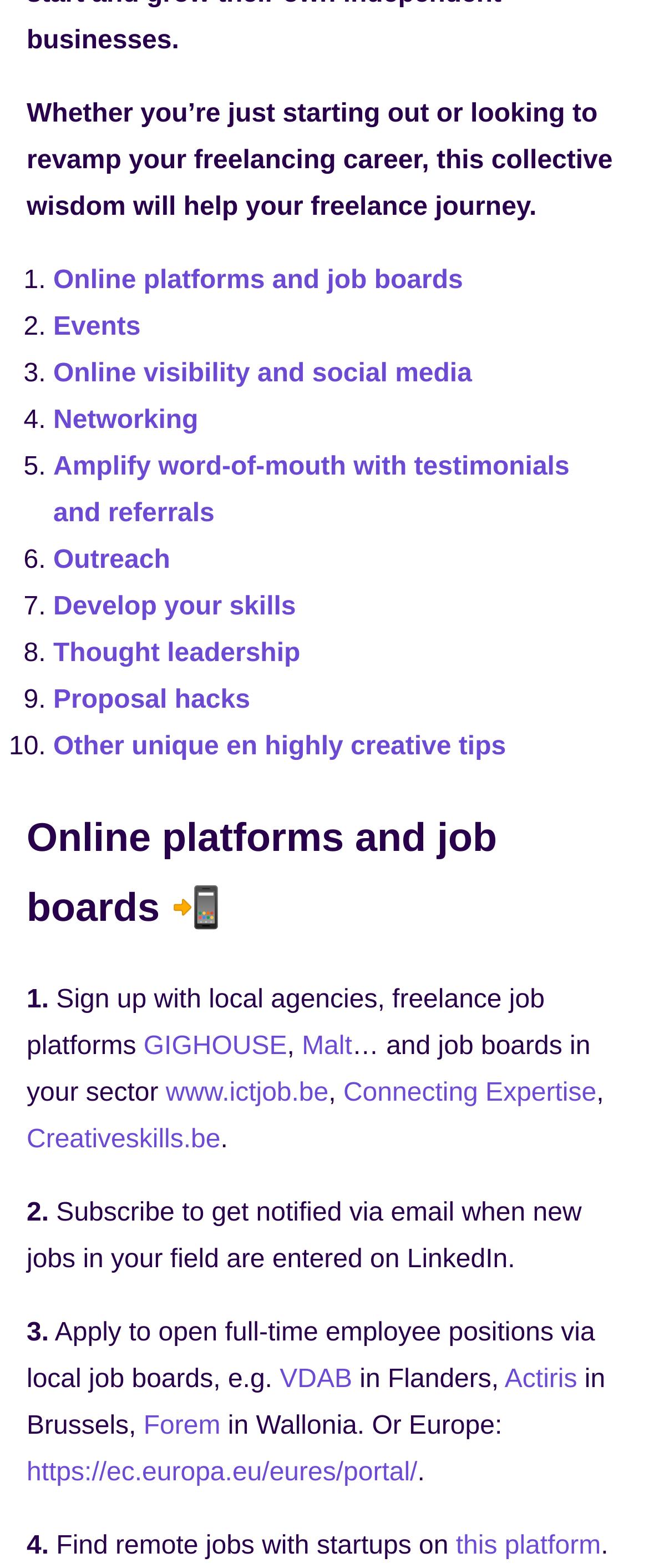Find the bounding box coordinates for the area that should be clicked to accomplish the instruction: "Click on 'Develop your skills'".

[0.082, 0.378, 0.456, 0.397]